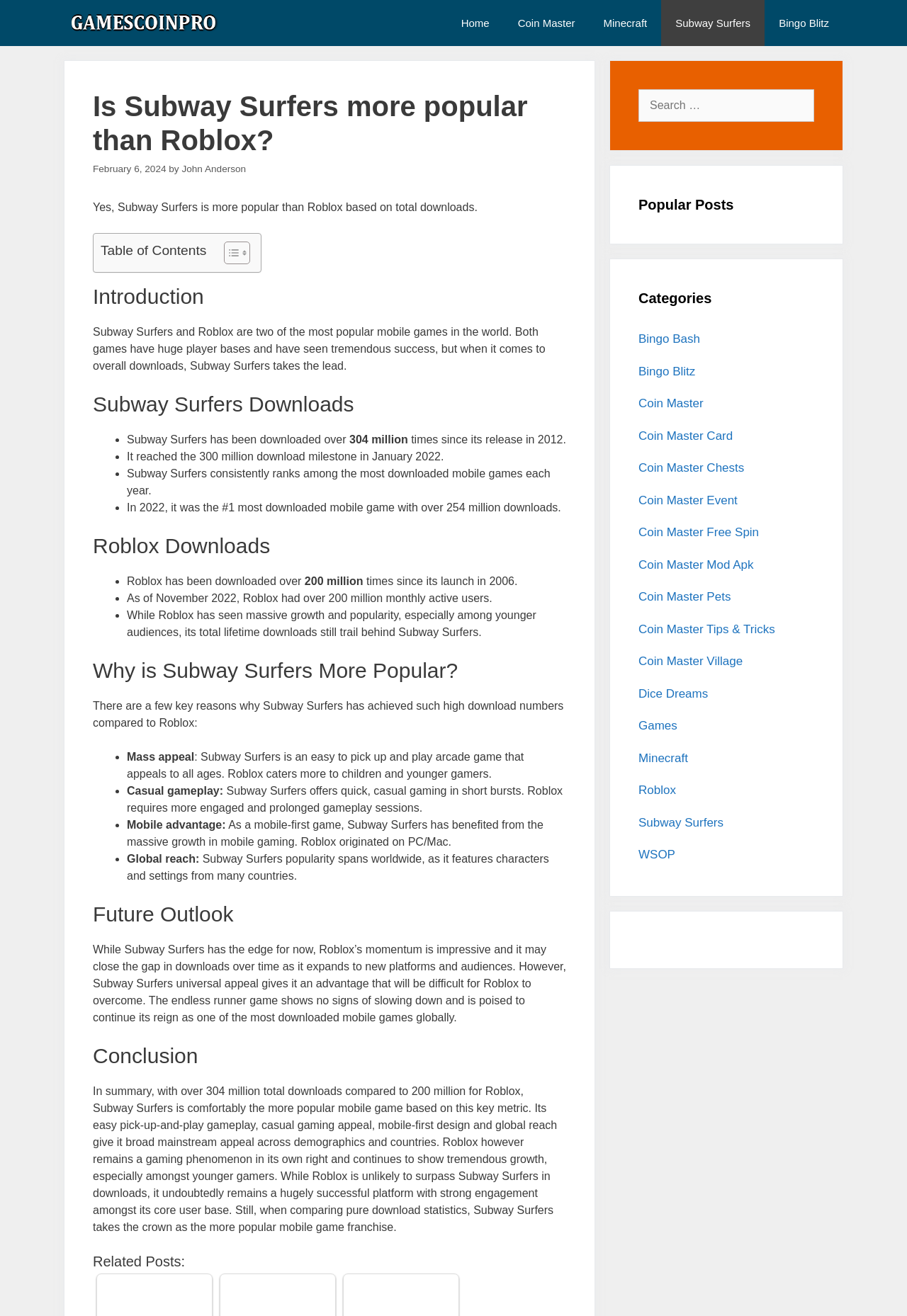Please provide a one-word or short phrase answer to the question:
What type of game is Subway Surfers?

Arcade game